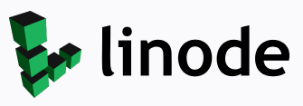Break down the image and describe each part extensively.

The image features the Linode logo, a well-known cloud hosting provider. It prominently displays the brand name "Linode" alongside a stylized depiction of server blocks, represented in vibrant green and black colors. This logo symbolizes Linode's focus on reliable and scalable cloud infrastructure, often utilized by developers and businesses for web hosting and application management. The image appears within a context that emphasizes the company's extensive experience in providing hands-off hosting solutions and managing web applications, reinforcing Linode's role as a trusted partner in cloud technology.